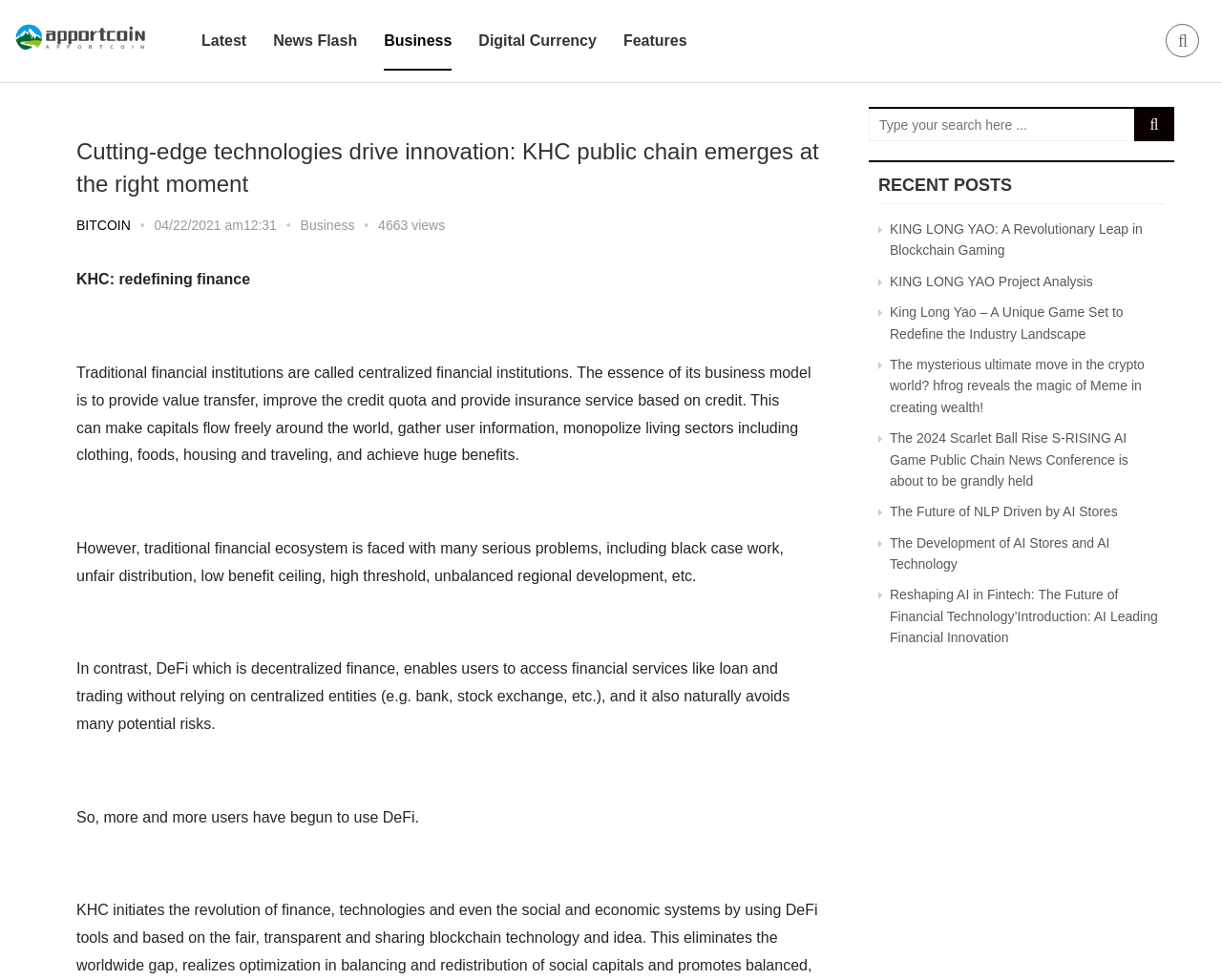How many views does the article 'Cutting-edge technologies drive innovation: KHC public chain emerges at the right moment' have?
Please ensure your answer is as detailed and informative as possible.

The article displays the view count '4663 views' next to the time stamp, indicating that it has received 4663 views.